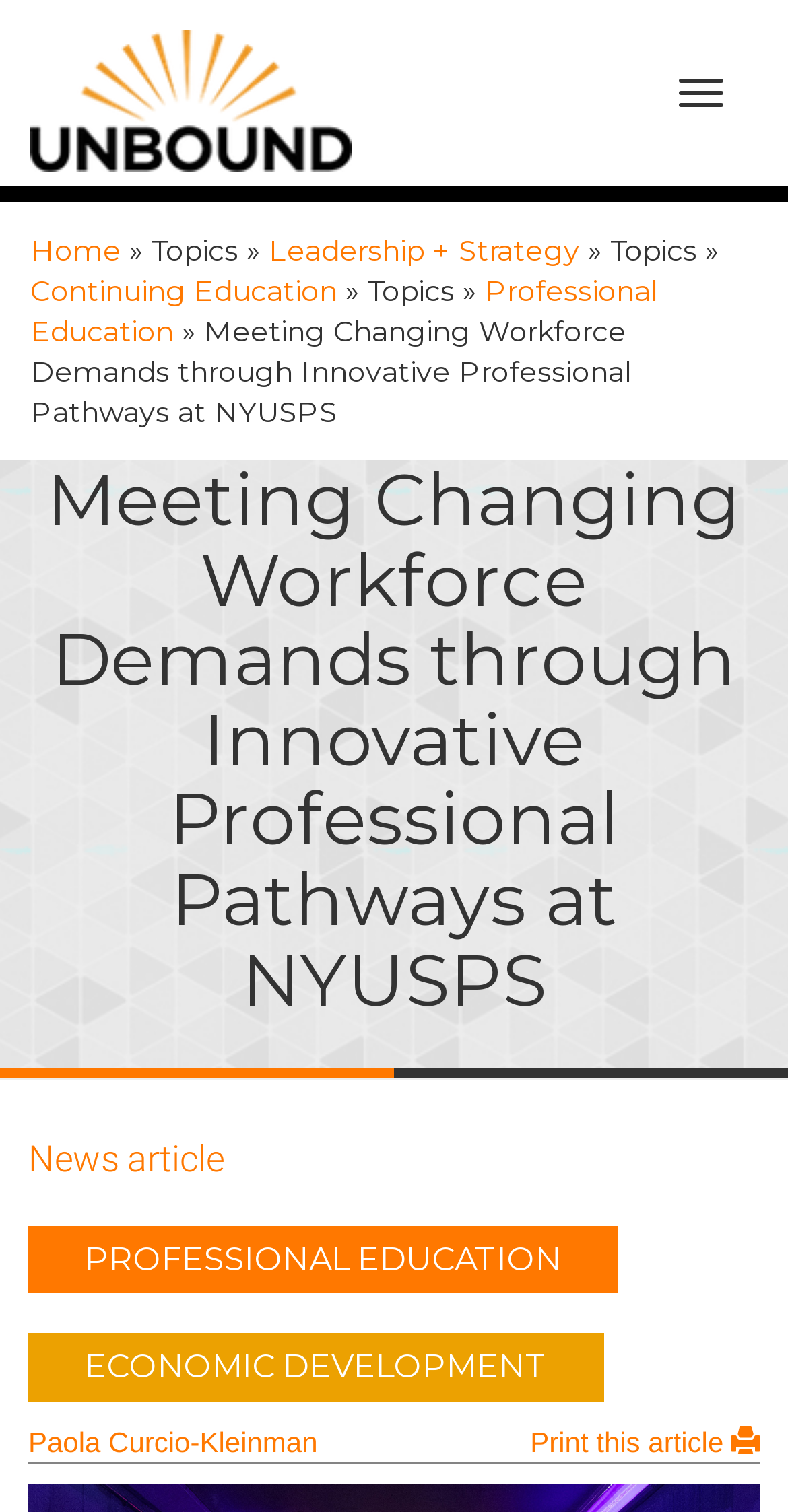Determine the bounding box coordinates for the region that must be clicked to execute the following instruction: "View News article".

[0.036, 0.752, 0.285, 0.78]